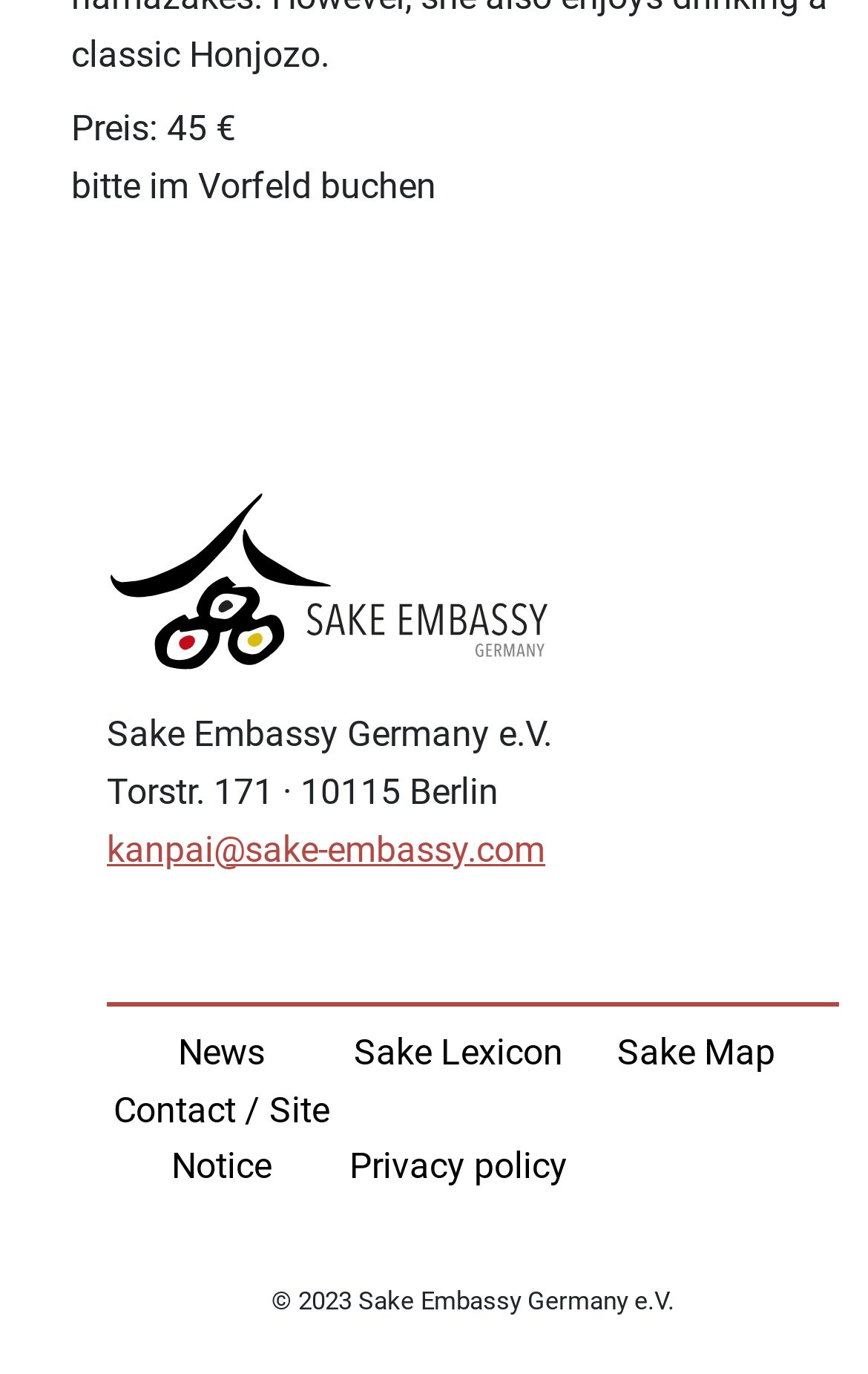Utilize the details in the image to give a detailed response to the question: What is the price of the product?

The price of the product is mentioned as 'Preis: 45 €' at the top of the webpage, indicating that the product costs 45 euros.